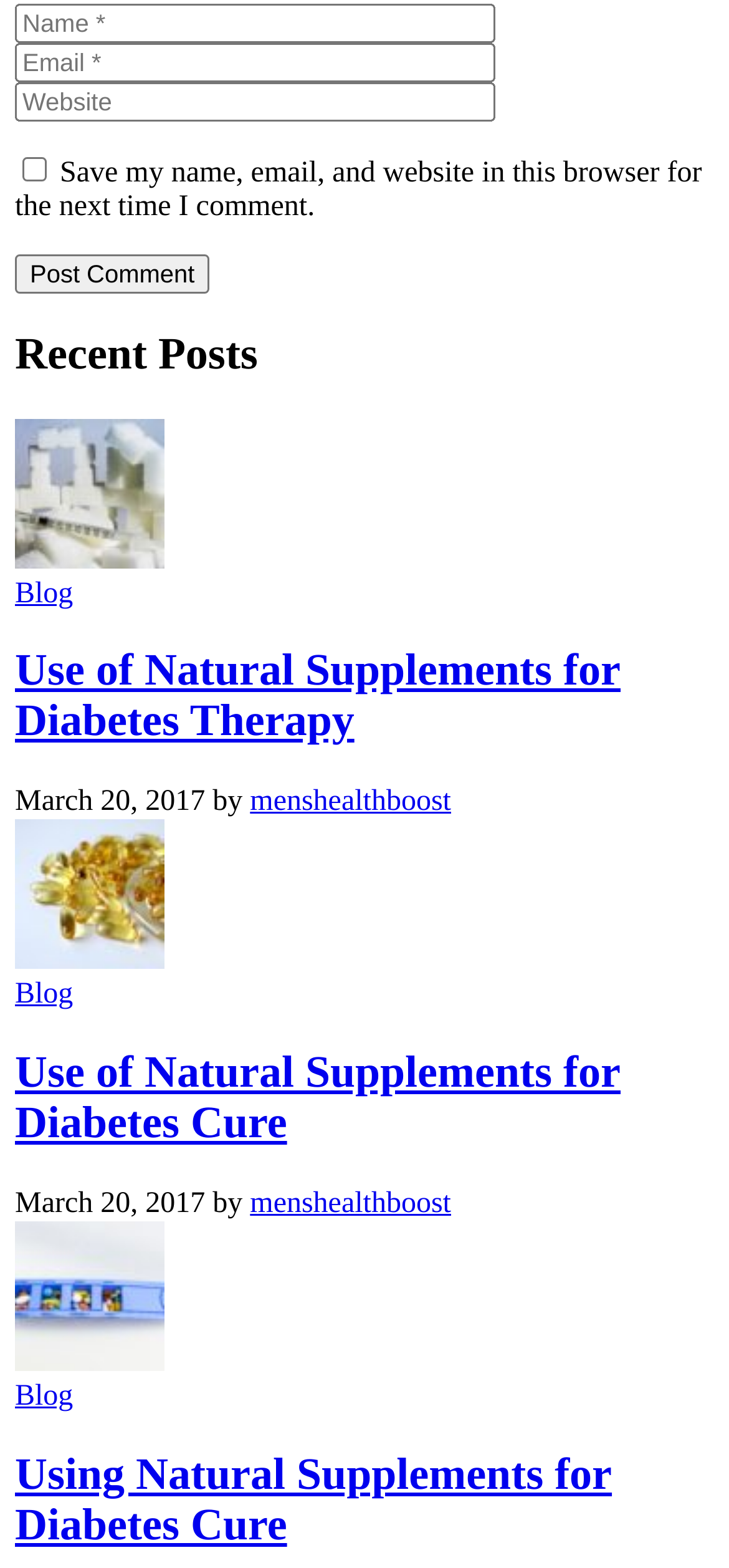Using the format (top-left x, top-left y, bottom-right x, bottom-right y), provide the bounding box coordinates for the described UI element. All values should be floating point numbers between 0 and 1: name="email" placeholder="Email *"

[0.021, 0.027, 0.679, 0.052]